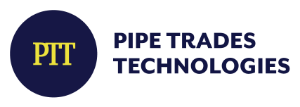What is the shape of the background of the logo?
Please use the image to provide a one-word or short phrase answer.

Circular